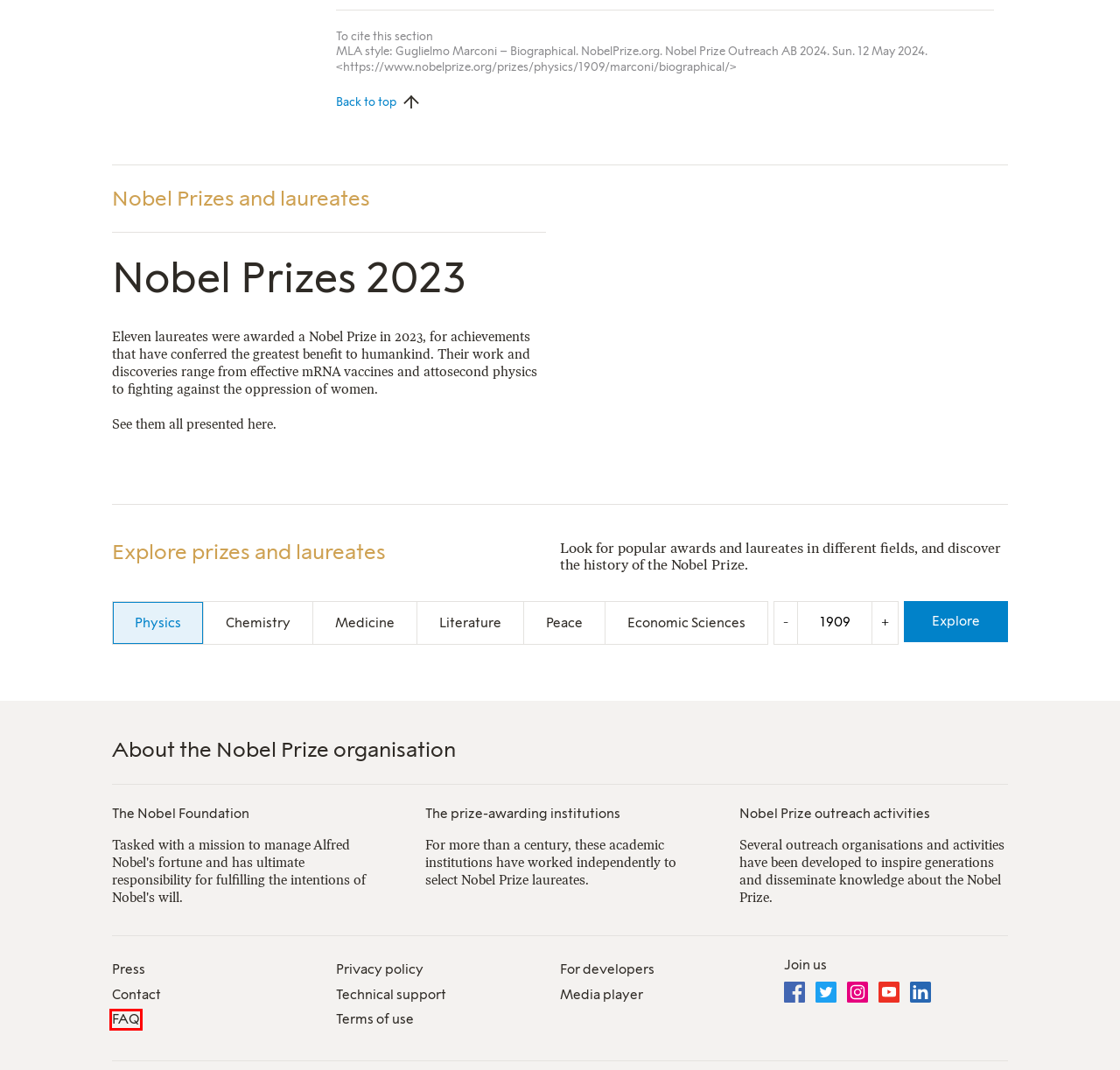You’re provided with a screenshot of a webpage that has a red bounding box around an element. Choose the best matching webpage description for the new page after clicking the element in the red box. The options are:
A. FAQ - Frequently asked questions - NobelPrize.org
B. Press room for the Nobel Foundation and the outreach activities of the Nobel Prize - NobelPrize.org
C. All Nobel Prizes 2023 - NobelPrize.org
D. Educational - NobelPrize.org
E. The official website of the Nobel Prize - NobelPrize.org
F. The Nobel Prize in Physics 1909 - NobelPrize.org
G. Ferdinand Braun – Facts - NobelPrize.org
H. Privacy policy - NobelPrize.org

A